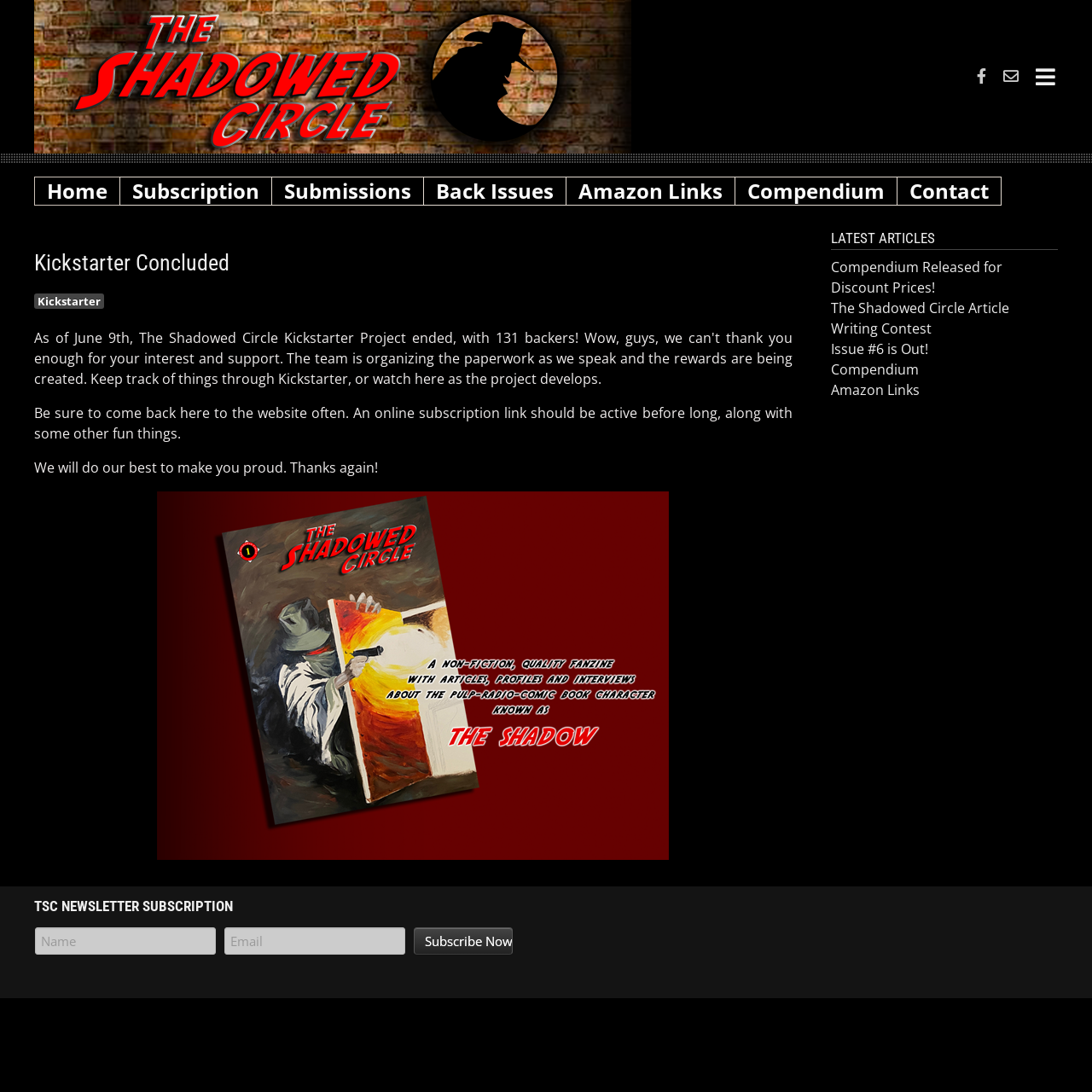Identify the bounding box coordinates of the area you need to click to perform the following instruction: "Check the Compendium".

[0.673, 0.162, 0.821, 0.188]